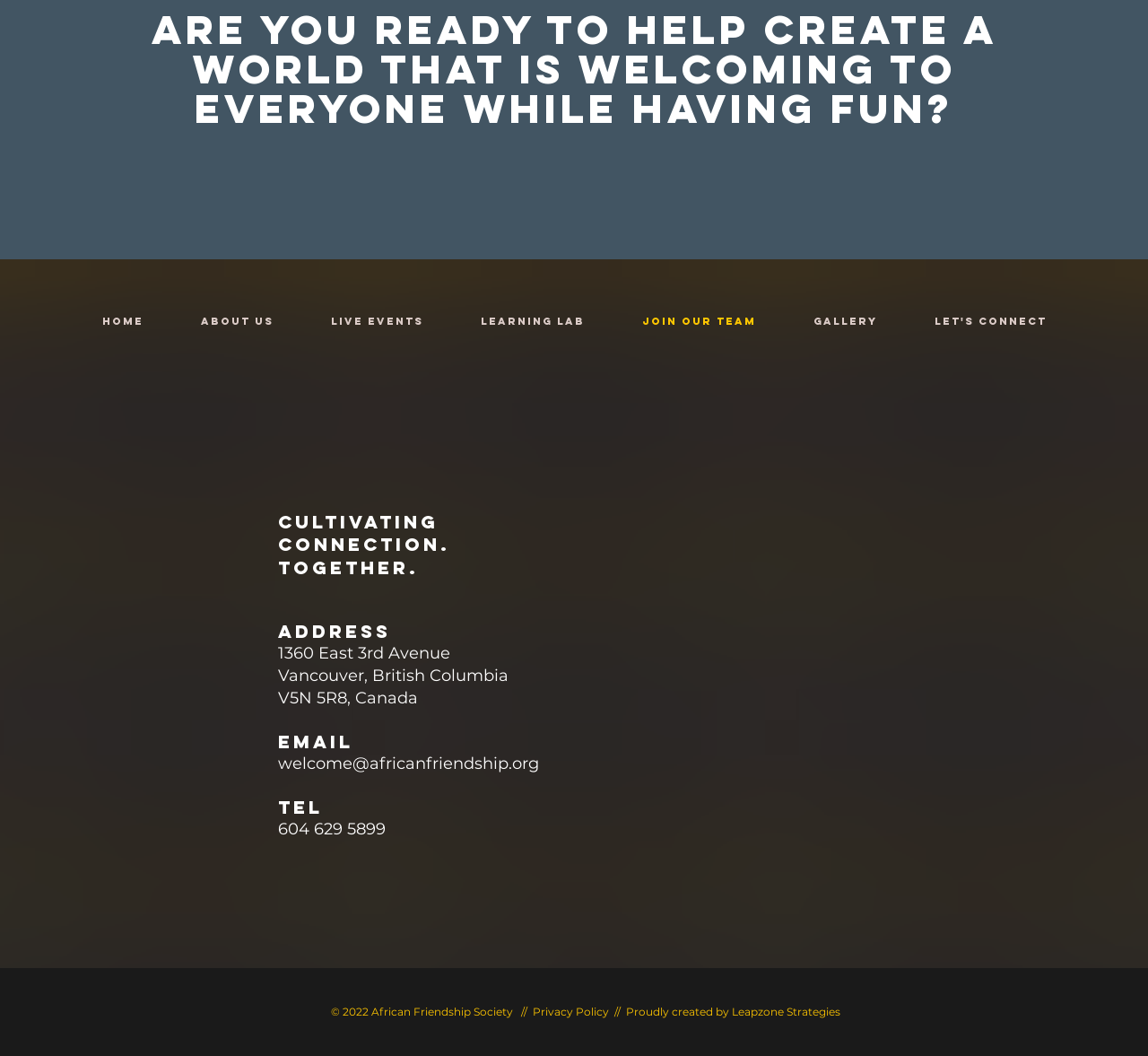What is the address of the organization?
Using the details from the image, give an elaborate explanation to answer the question.

The address of the organization is mentioned in the webpage as '1360 East 3rd Avenue, Vancouver, British Columbia, V5N 5R8, Canada' which is located in the section below the heading 'ADDRESS'.